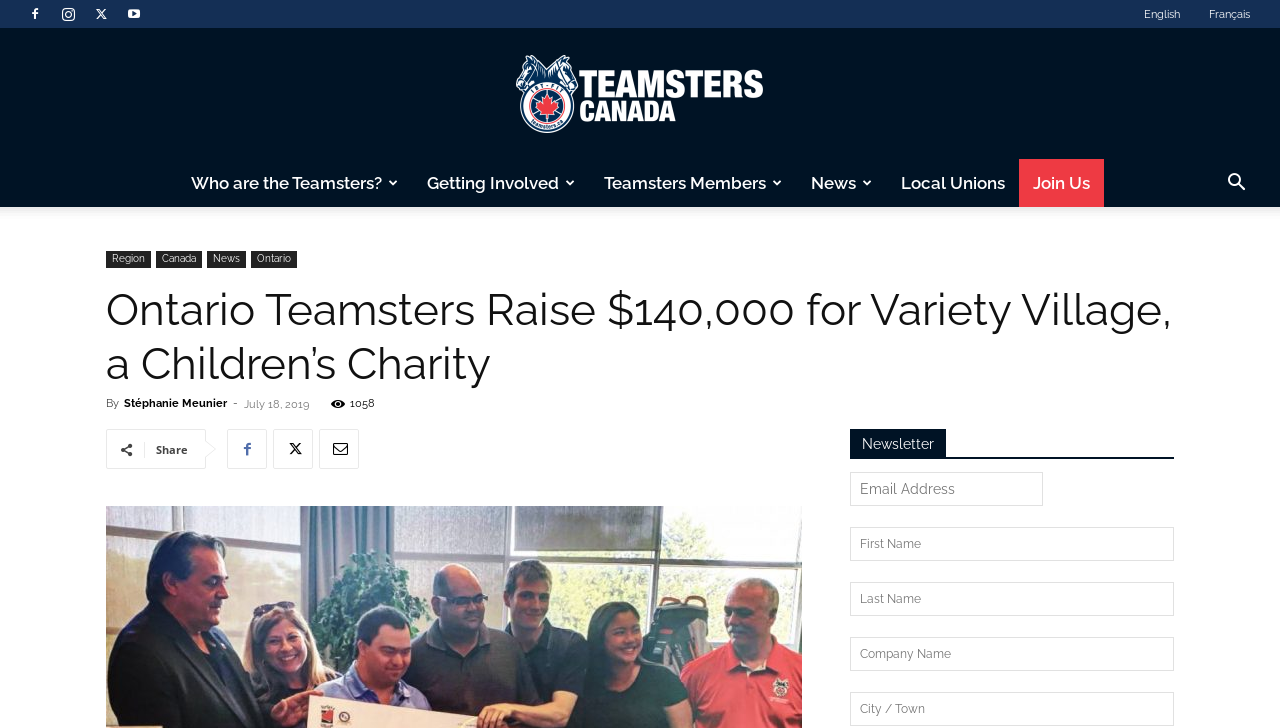Generate a detailed explanation of the webpage's features and information.

The webpage appears to be the official website of Teamsters Canada, a labor union. At the top left corner, there are four social media links represented by icons. Next to them, there is a link to the Teamsters Canada homepage. On the top right corner, there are two language options: English and Français.

Below the language options, there is a horizontal menu with links to various sections of the website, including "Who are the Teamsters?", "Getting Involved", "Teamsters Members", "News", "Local Unions", and "Join Us". A search button is located at the far right of this menu.

The main content of the webpage is an article titled "Ontario Teamsters Raise $140,000 for Variety Village, a Children’s Charity". The article is written by Stéphanie Meunier and was published on July 18, 2019. The article's content is not explicitly described in the accessibility tree, but it likely discusses the Teamsters Ontario Invitational event mentioned in the meta description.

Below the article, there is a section to sign up for a newsletter. This section includes a heading, four textboxes to input email address, first name, last name, and company name, and a textbox to input city or town.